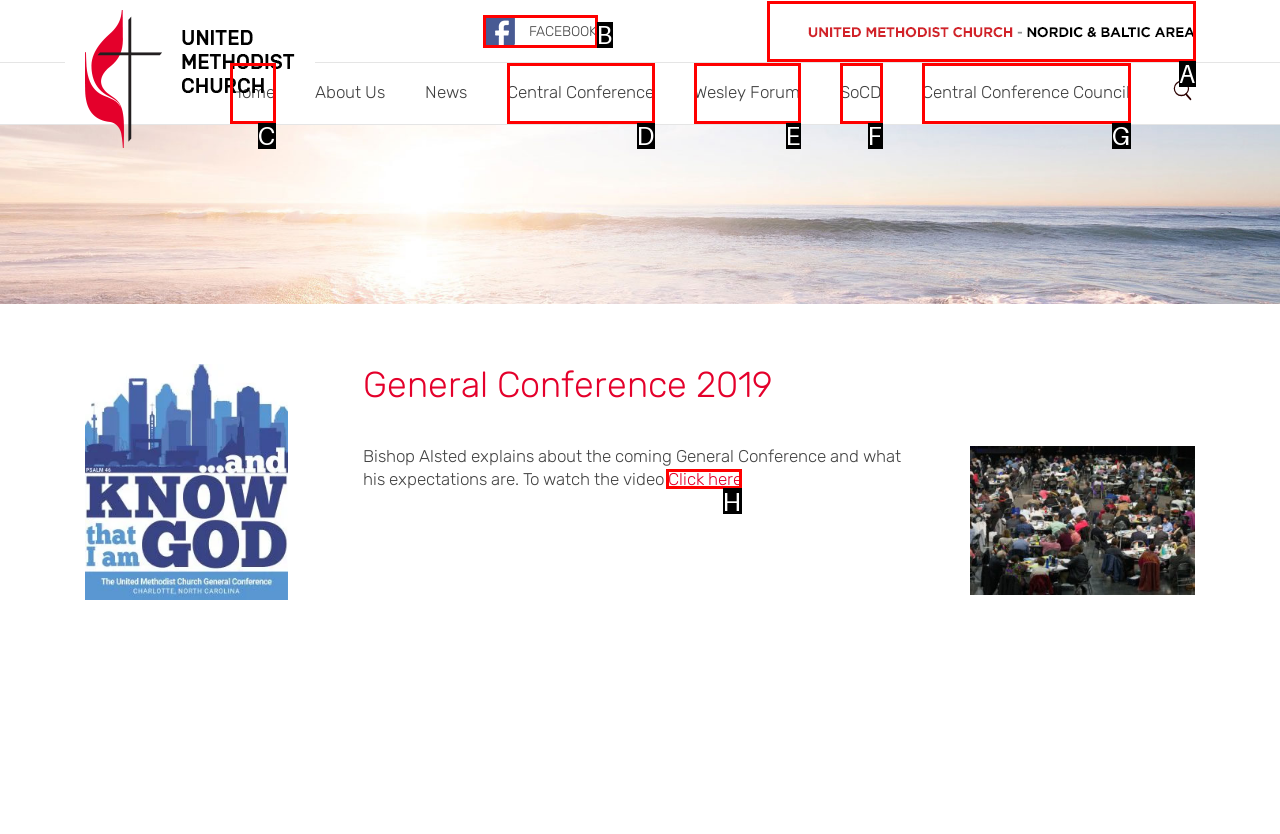Which option should I select to accomplish the task: Watch Bishop Alsted's video? Respond with the corresponding letter from the given choices.

H